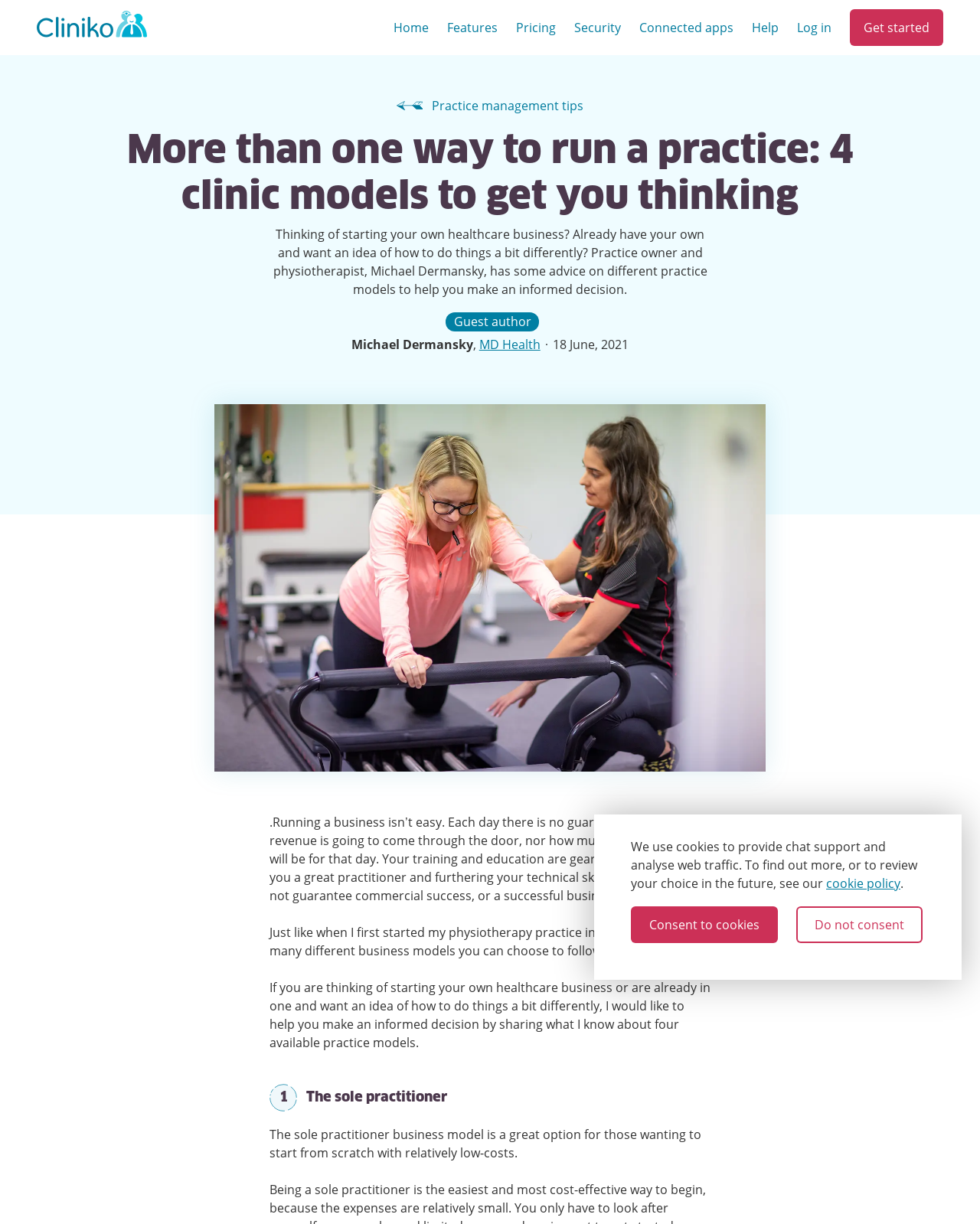Provide the bounding box coordinates of the area you need to click to execute the following instruction: "Click the 'Practice management tips' link".

[0.404, 0.079, 0.596, 0.094]